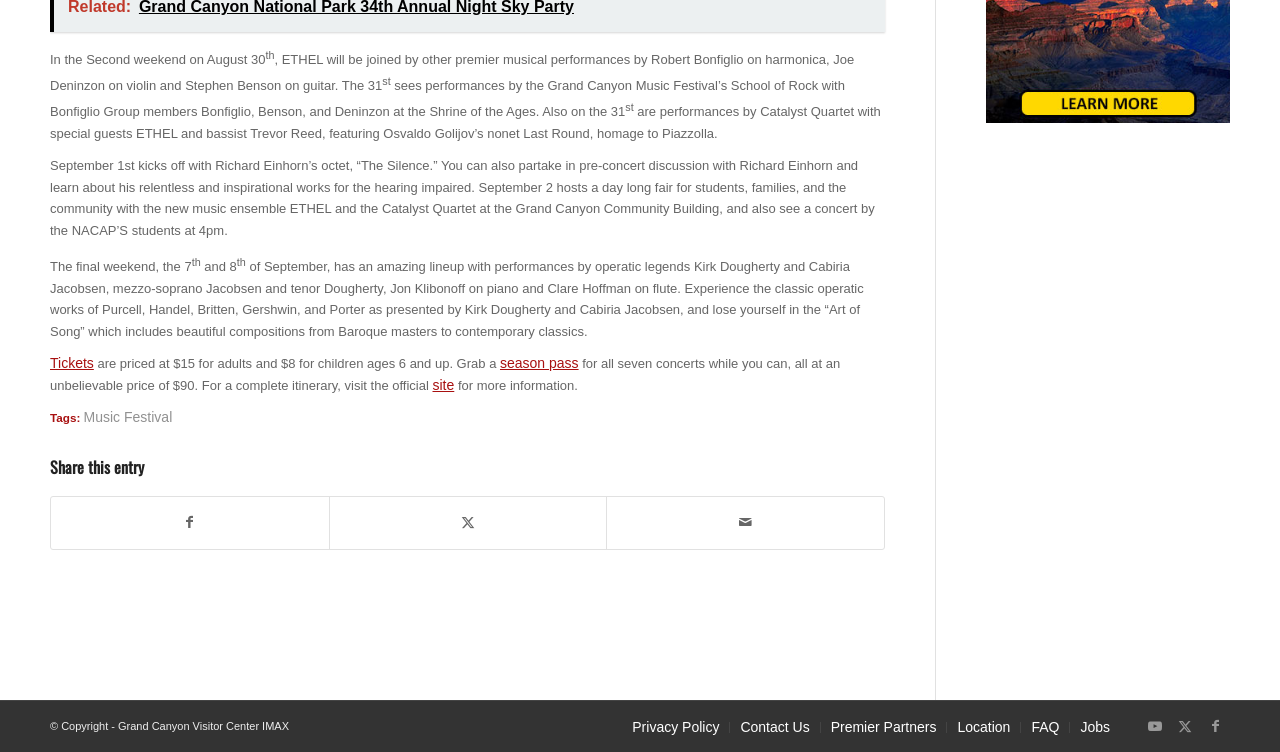What is the age range for children's tickets?
Answer the question with detailed information derived from the image.

The webpage states that tickets are priced at '$15 for adults and $8 for children ages 6 and up'.